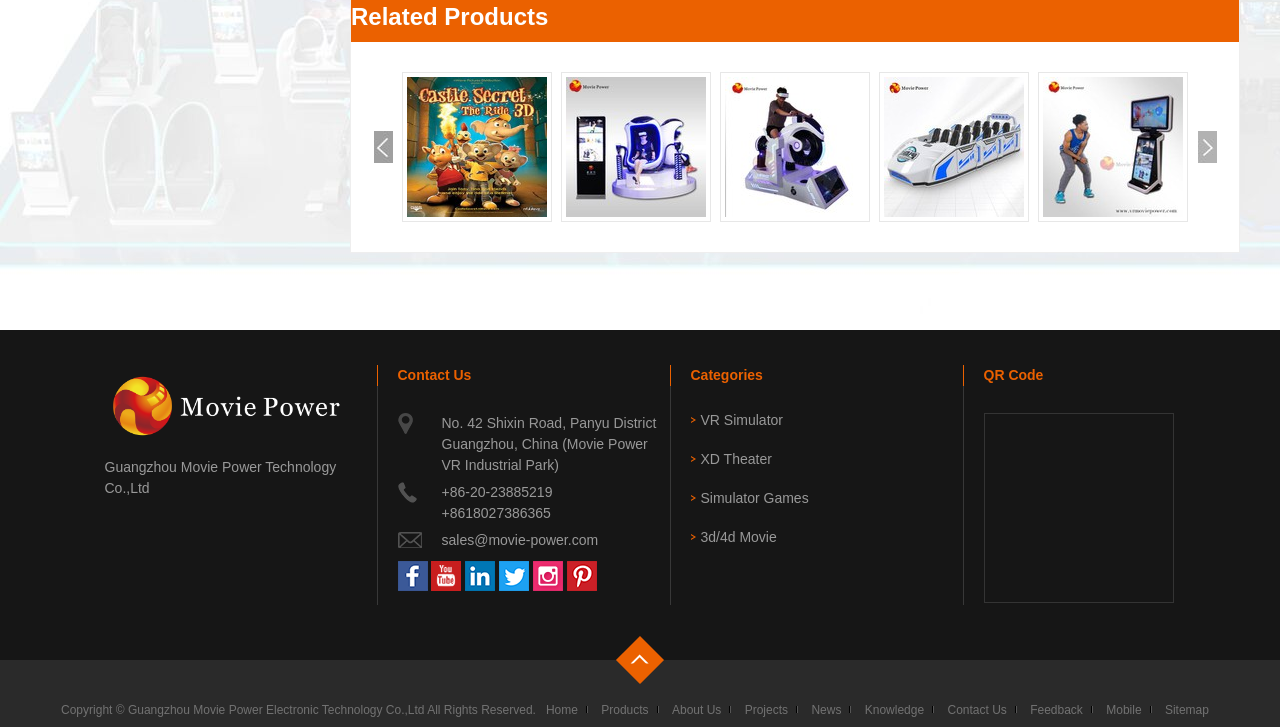Determine the bounding box coordinates of the region to click in order to accomplish the following instruction: "Scan QR Code". Provide the coordinates as four float numbers between 0 and 1, specifically [left, top, right, bottom].

[0.768, 0.568, 0.917, 0.829]